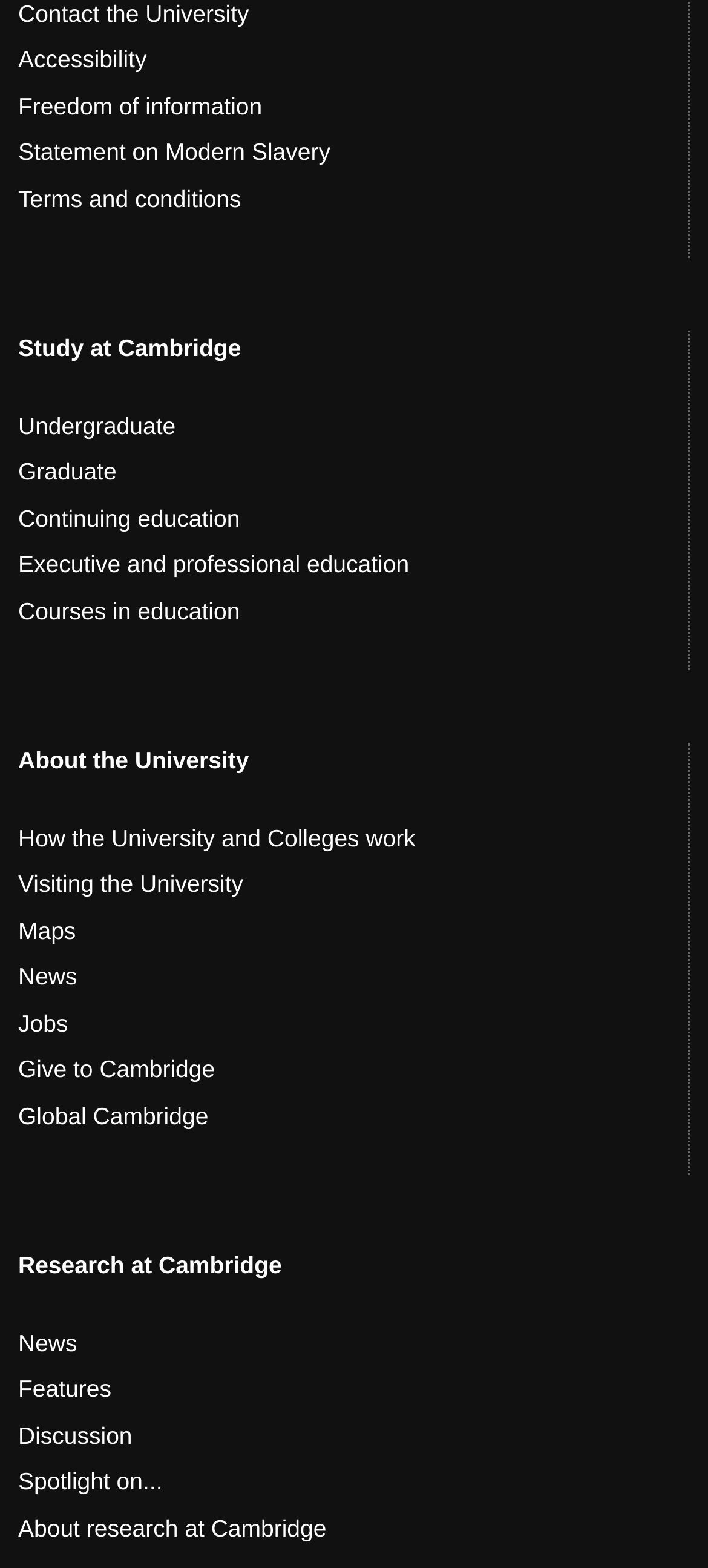Use a single word or phrase to answer the following:
How many links are related to education?

5